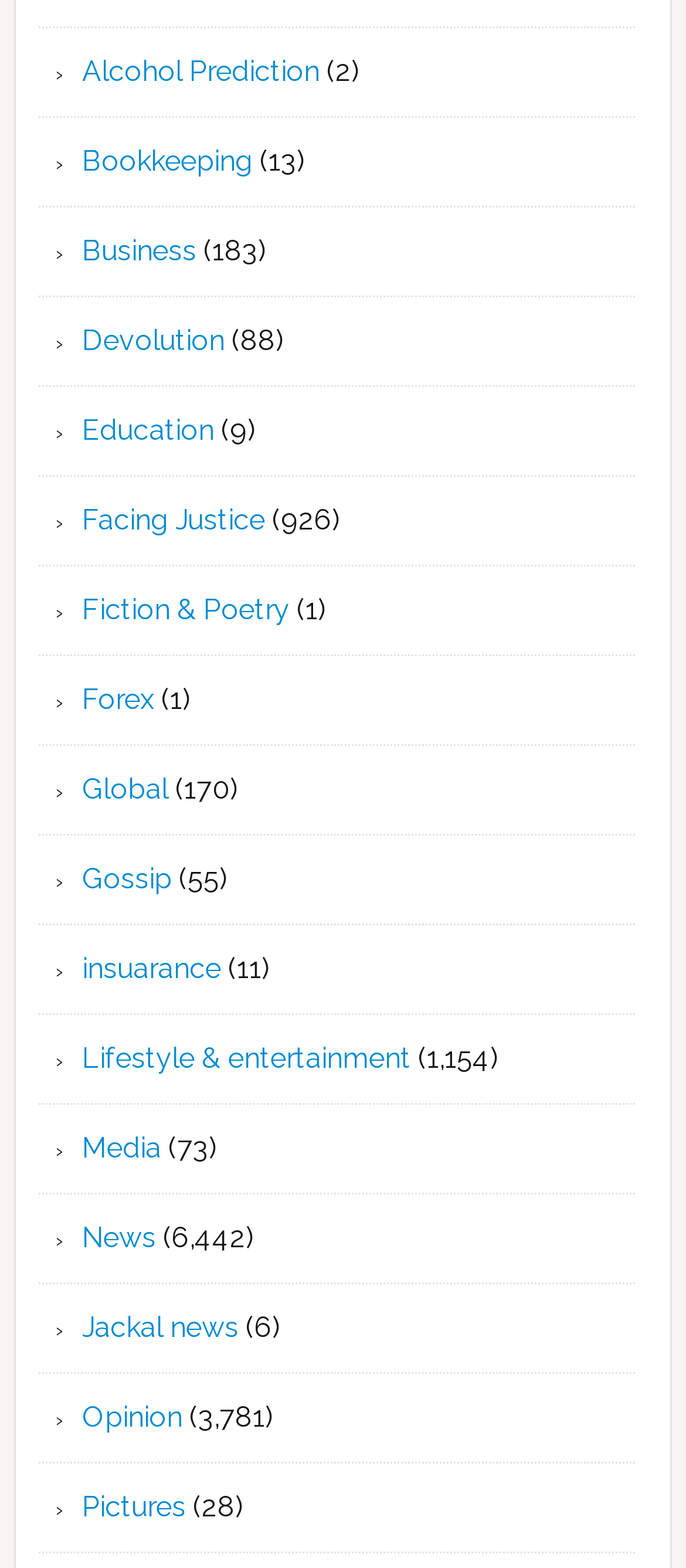Locate the UI element described as follows: "Toggle". Return the bounding box coordinates as four float numbers between 0 and 1 in the order [left, top, right, bottom].

None